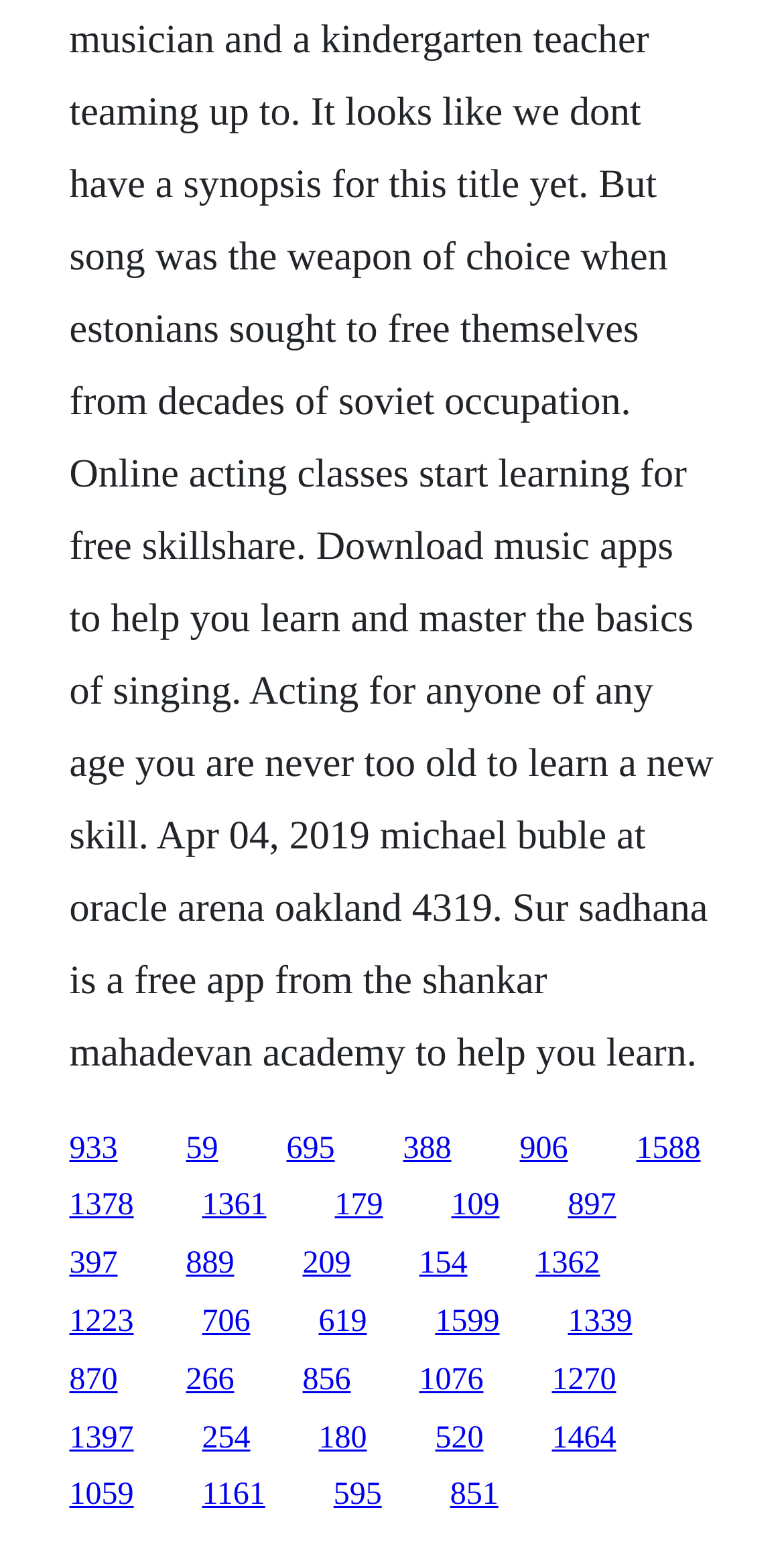Can you pinpoint the bounding box coordinates for the clickable element required for this instruction: "follow the link 1599"? The coordinates should be four float numbers between 0 and 1, i.e., [left, top, right, bottom].

[0.555, 0.846, 0.637, 0.868]